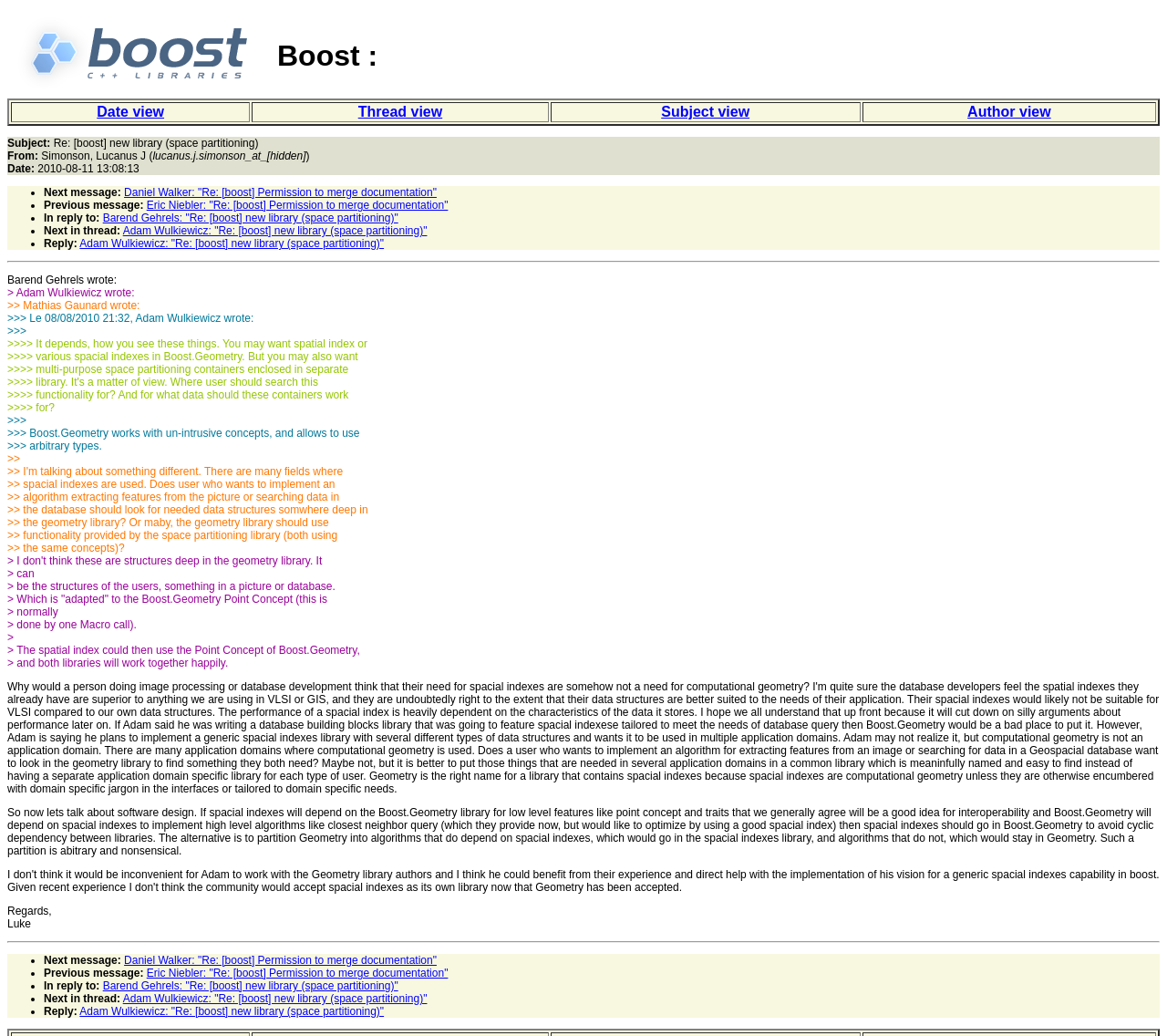Please provide a brief answer to the following inquiry using a single word or phrase:
What is the name of the library being discussed?

Boost.Geometry